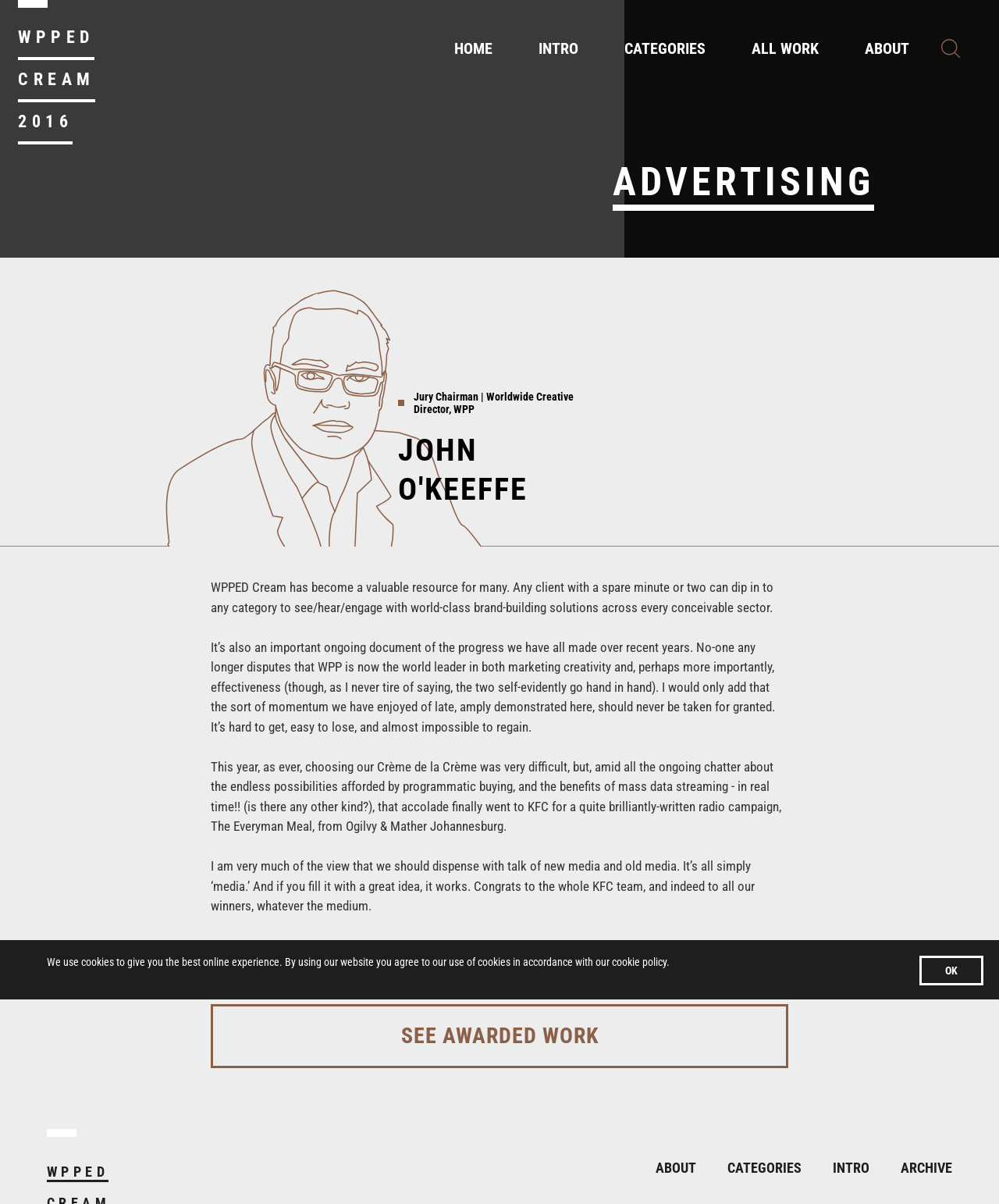What is the link to see the awarded work?
Based on the image, give a concise answer in the form of a single word or short phrase.

SEE AWARDED WORK